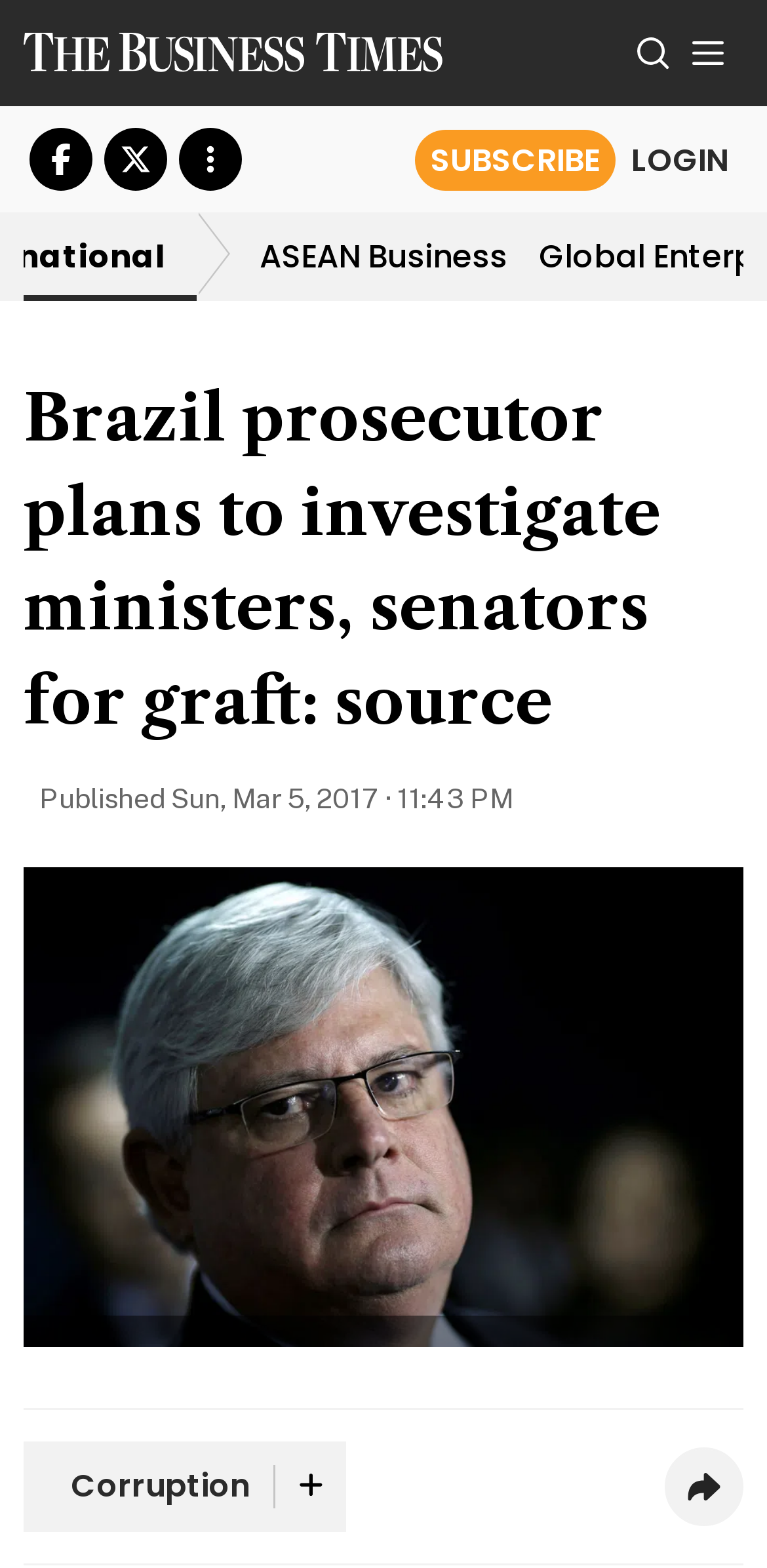Identify the bounding box coordinates of the clickable region necessary to fulfill the following instruction: "Share on Facebook". The bounding box coordinates should be four float numbers between 0 and 1, i.e., [left, top, right, bottom].

[0.038, 0.082, 0.121, 0.122]